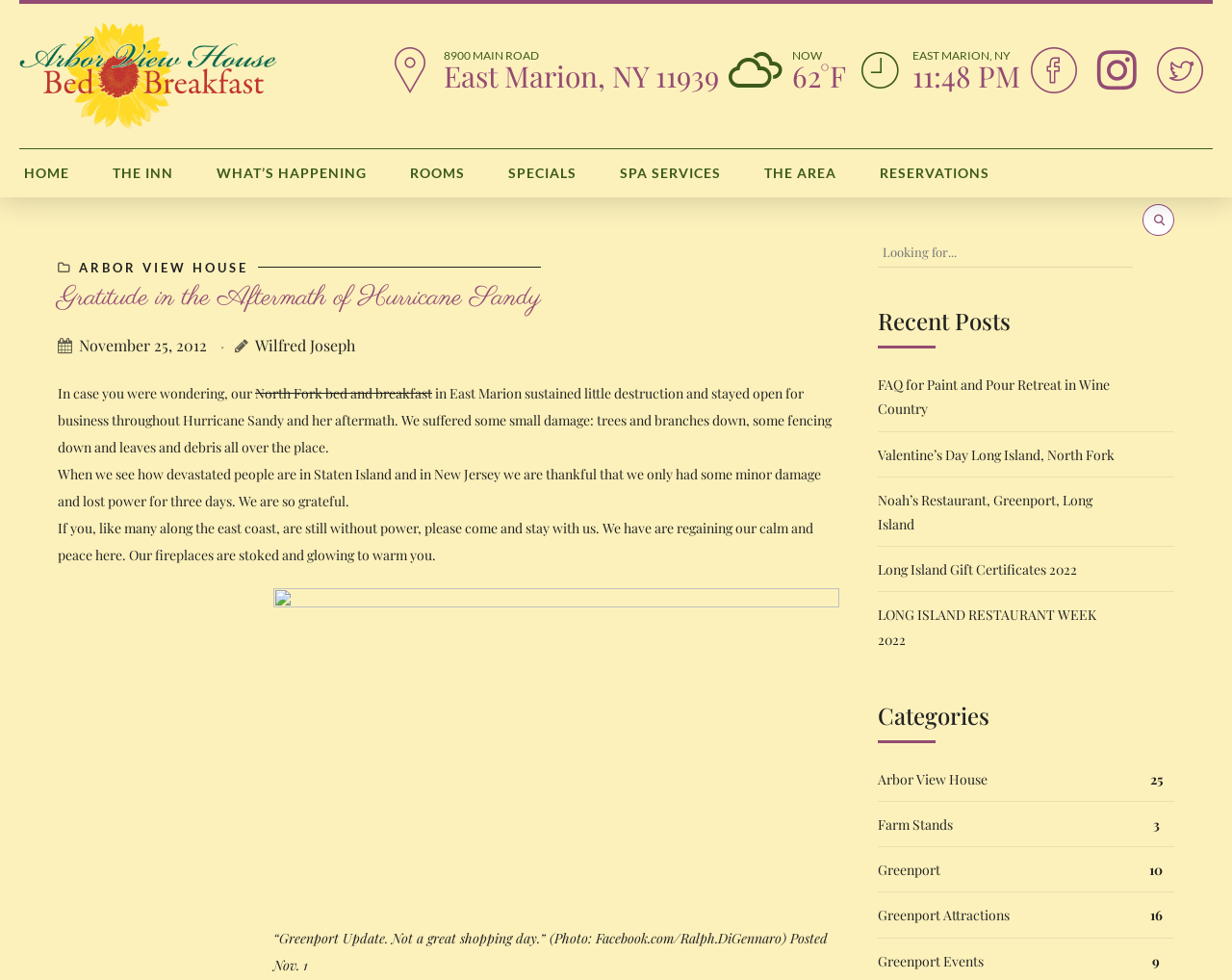What is the name of the nearby restaurant mentioned in the blog post?
Using the visual information from the image, give a one-word or short-phrase answer.

Noah’s Restaurant